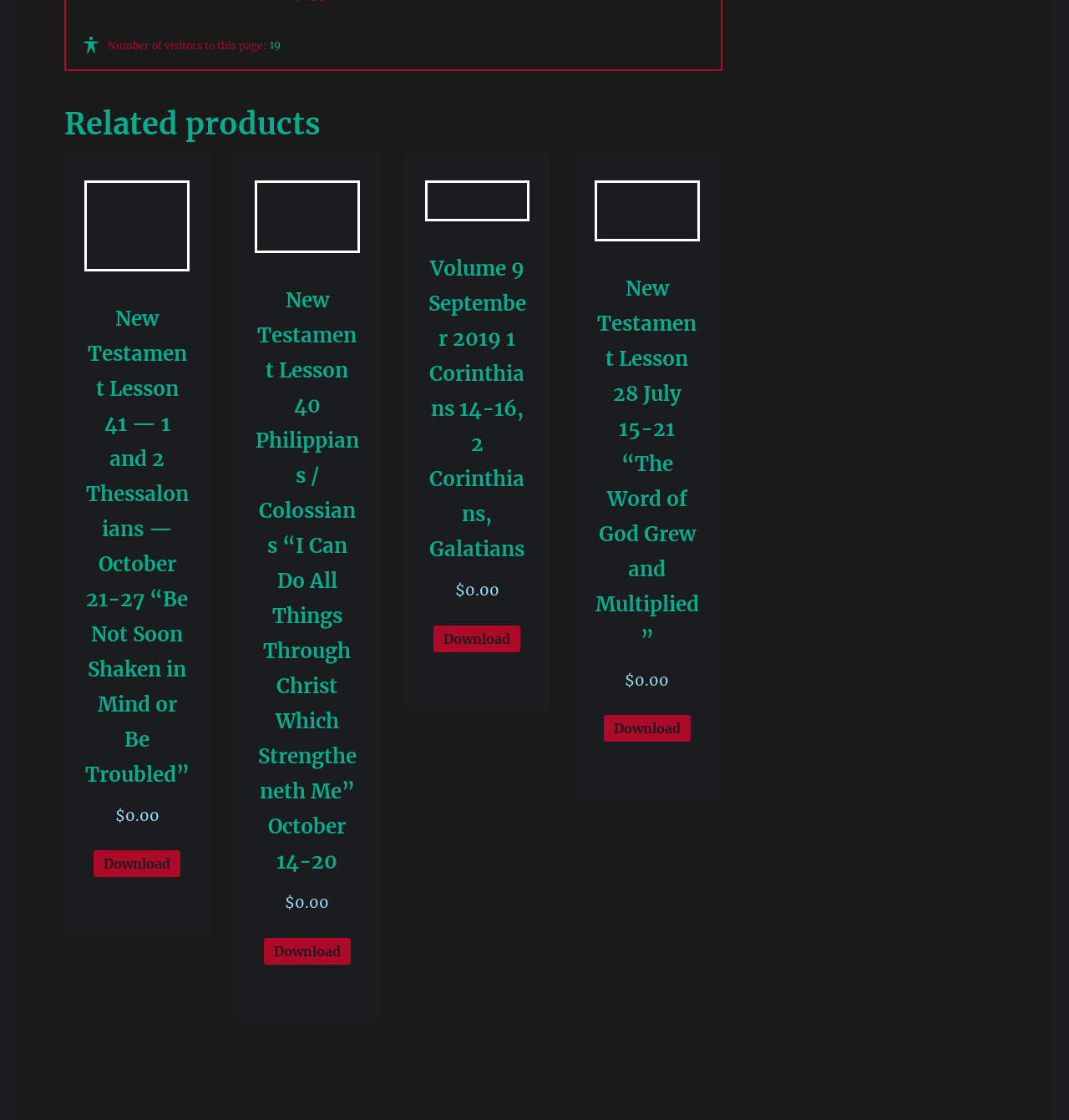Determine the bounding box coordinates for the area that should be clicked to carry out the following instruction: "Download Volume 9 September 2019".

[0.405, 0.558, 0.488, 0.583]